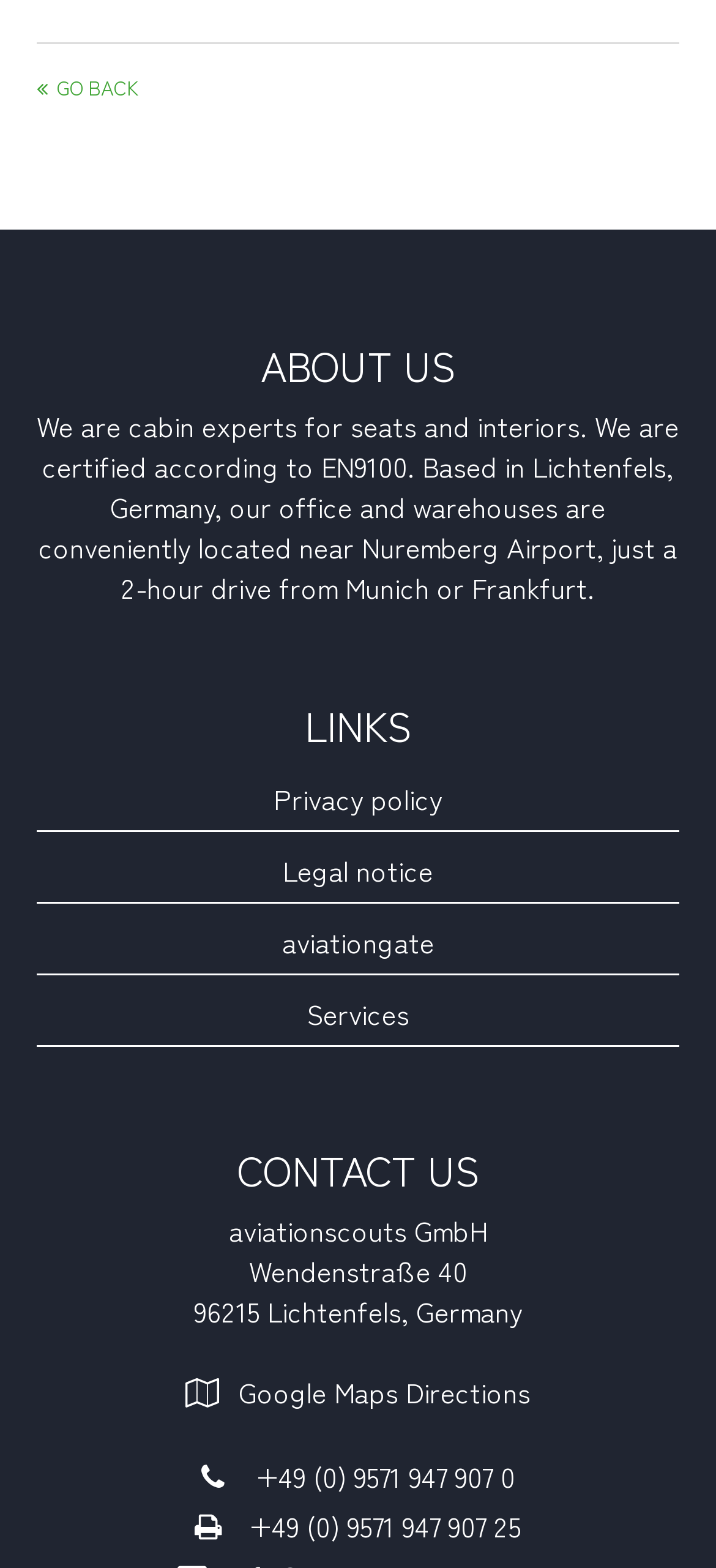Can you specify the bounding box coordinates of the area that needs to be clicked to fulfill the following instruction: "get Google Maps Directions"?

[0.333, 0.875, 0.741, 0.899]